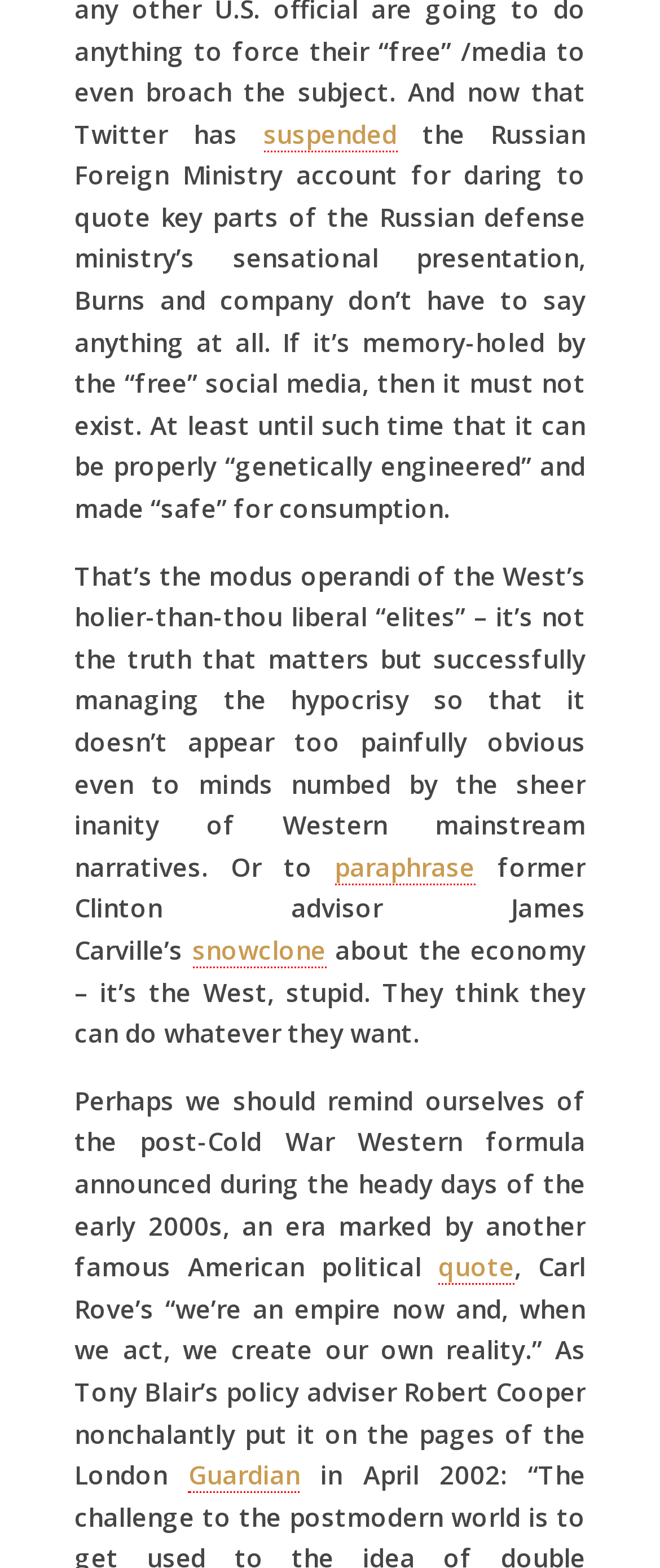Based on the description "Guardian", find the bounding box of the specified UI element.

[0.285, 0.93, 0.454, 0.952]